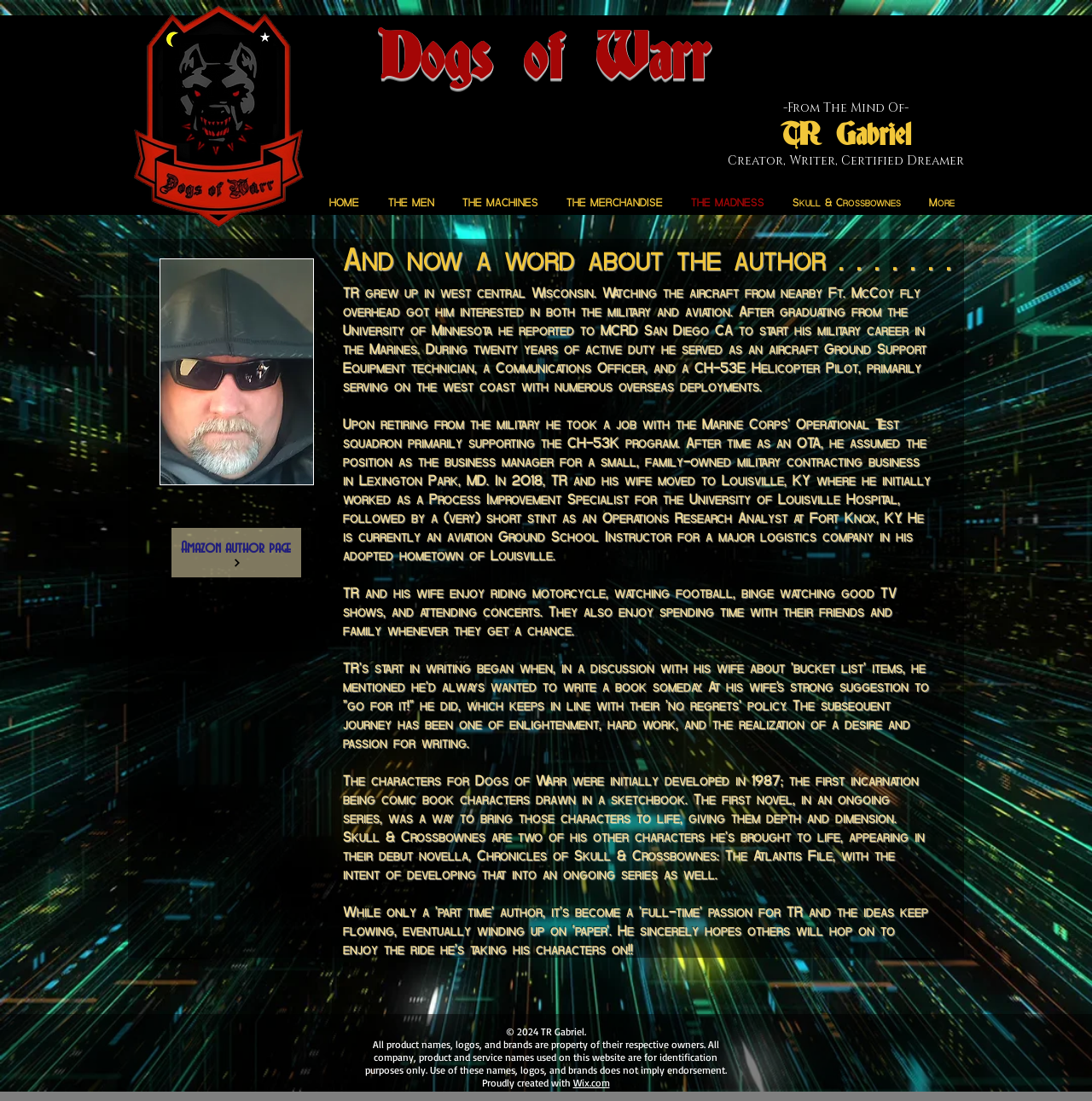Please mark the bounding box coordinates of the area that should be clicked to carry out the instruction: "Check out THE MERCHANDISE".

[0.502, 0.173, 0.616, 0.196]